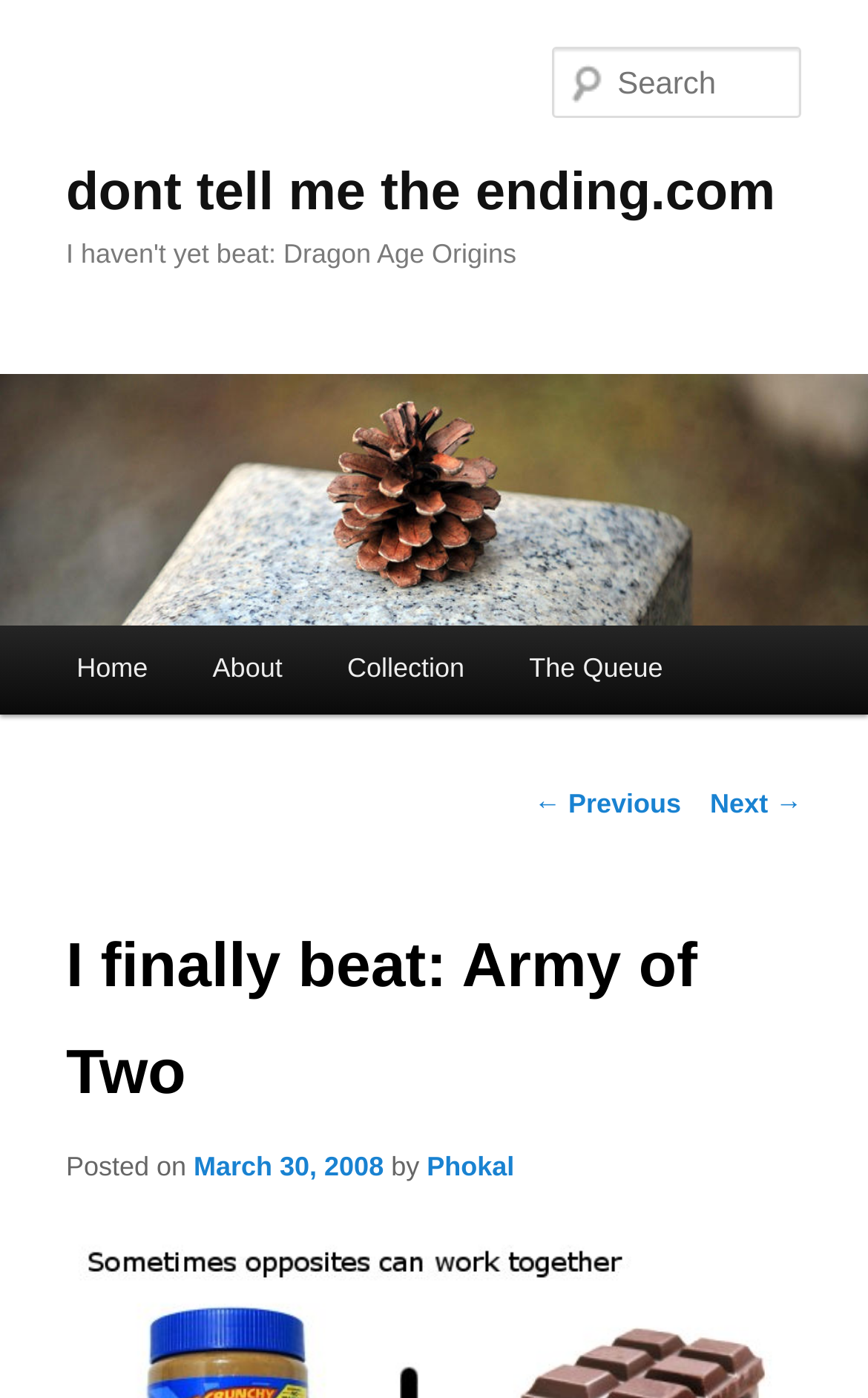What is the name of the website?
Carefully examine the image and provide a detailed answer to the question.

The name of the website can be found in the heading element with the text 'dont tell me the ending.com' which is located at the top of the webpage.